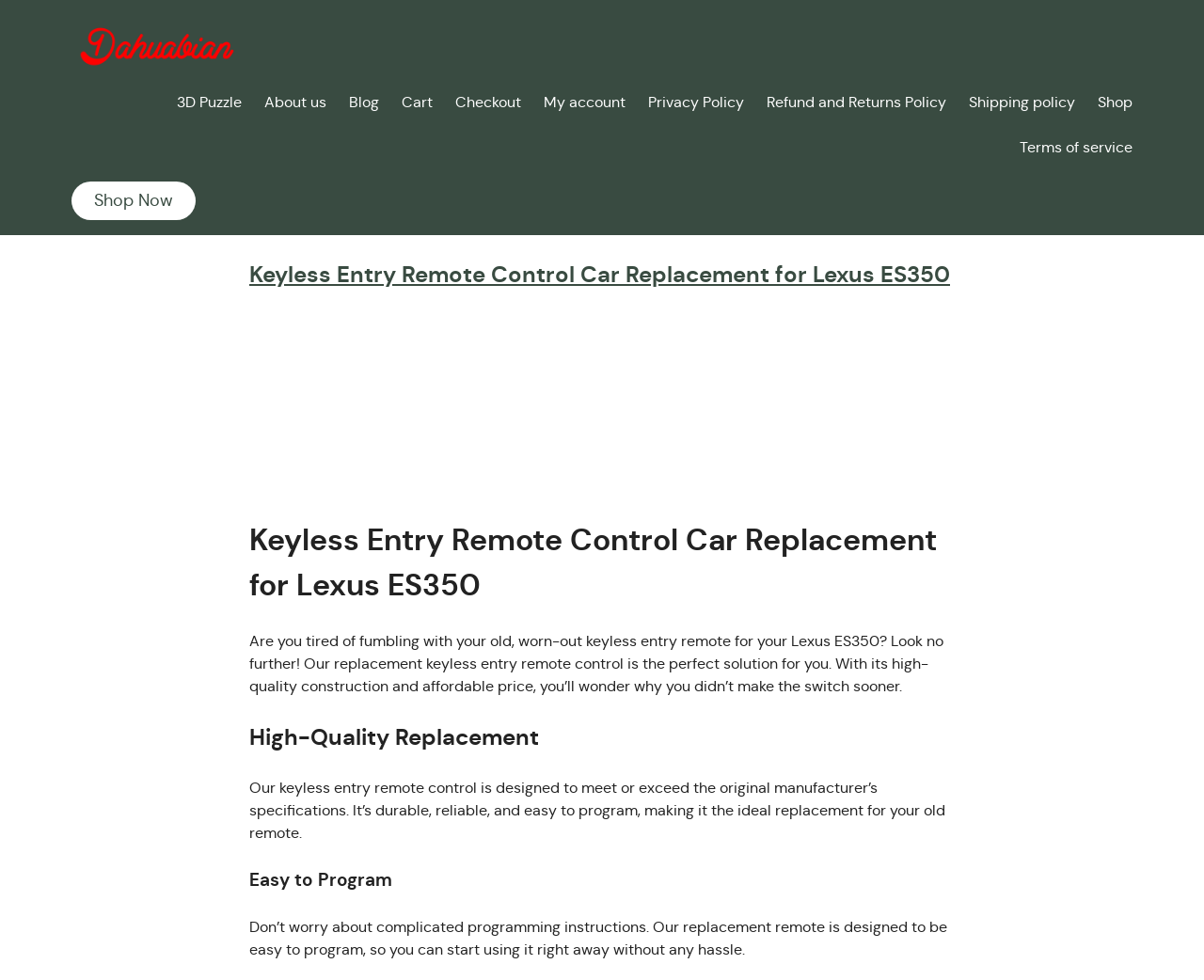Identify the bounding box coordinates of the element that should be clicked to fulfill this task: "View recent posts". The coordinates should be provided as four float numbers between 0 and 1, i.e., [left, top, right, bottom].

None